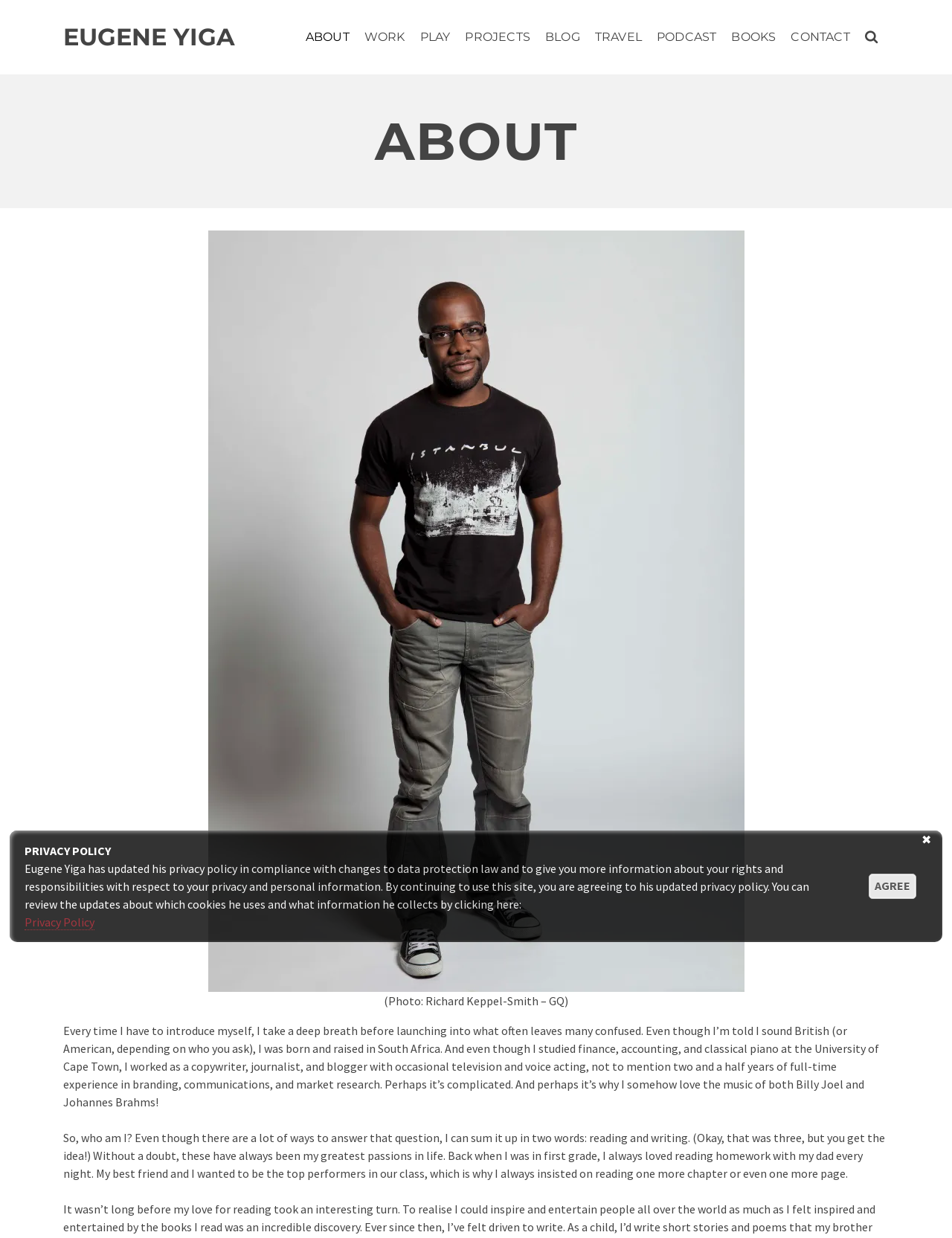Highlight the bounding box of the UI element that corresponds to this description: "Travel".

[0.617, 0.017, 0.682, 0.043]